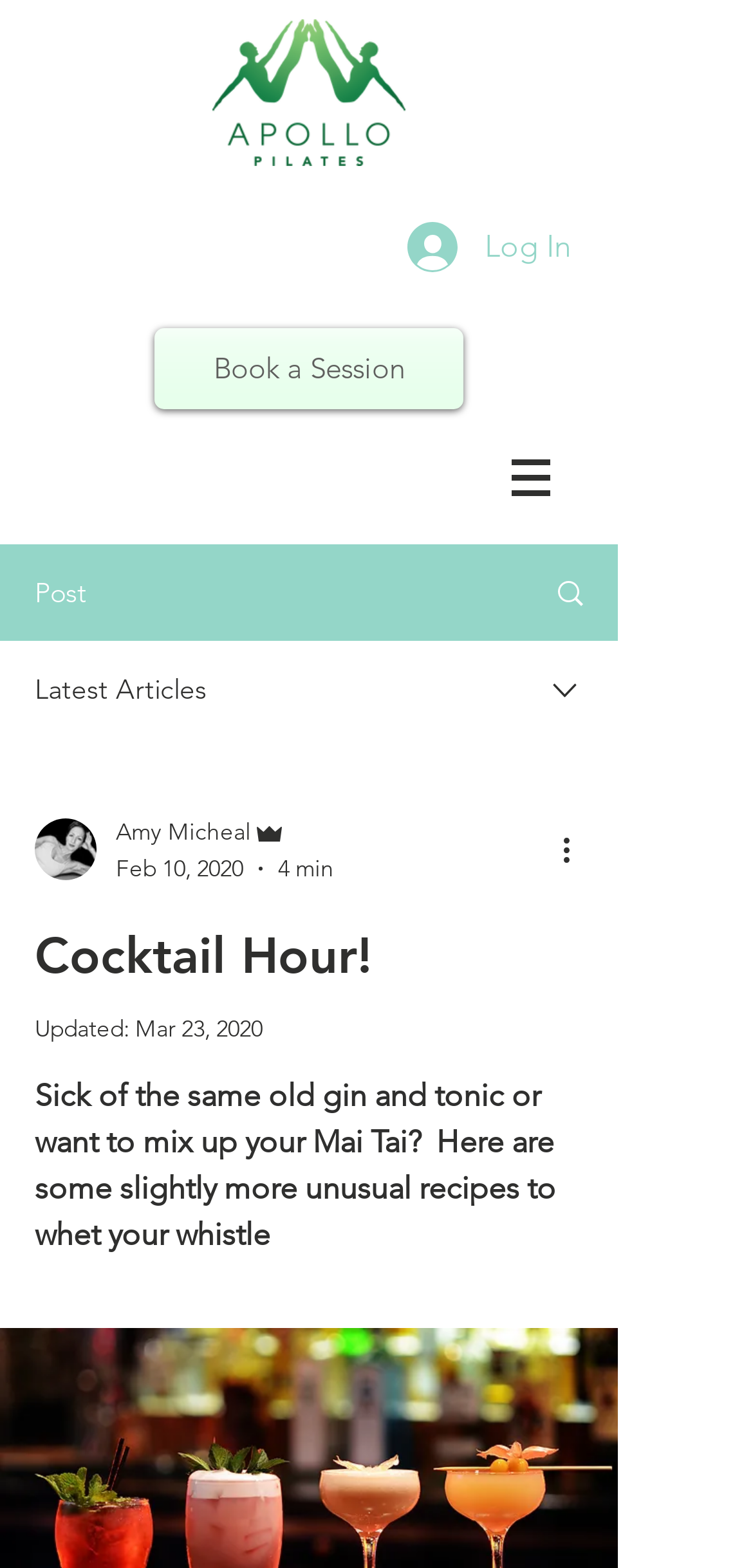Answer this question using a single word or a brief phrase:
What is the date of the latest update?

Mar 23, 2020